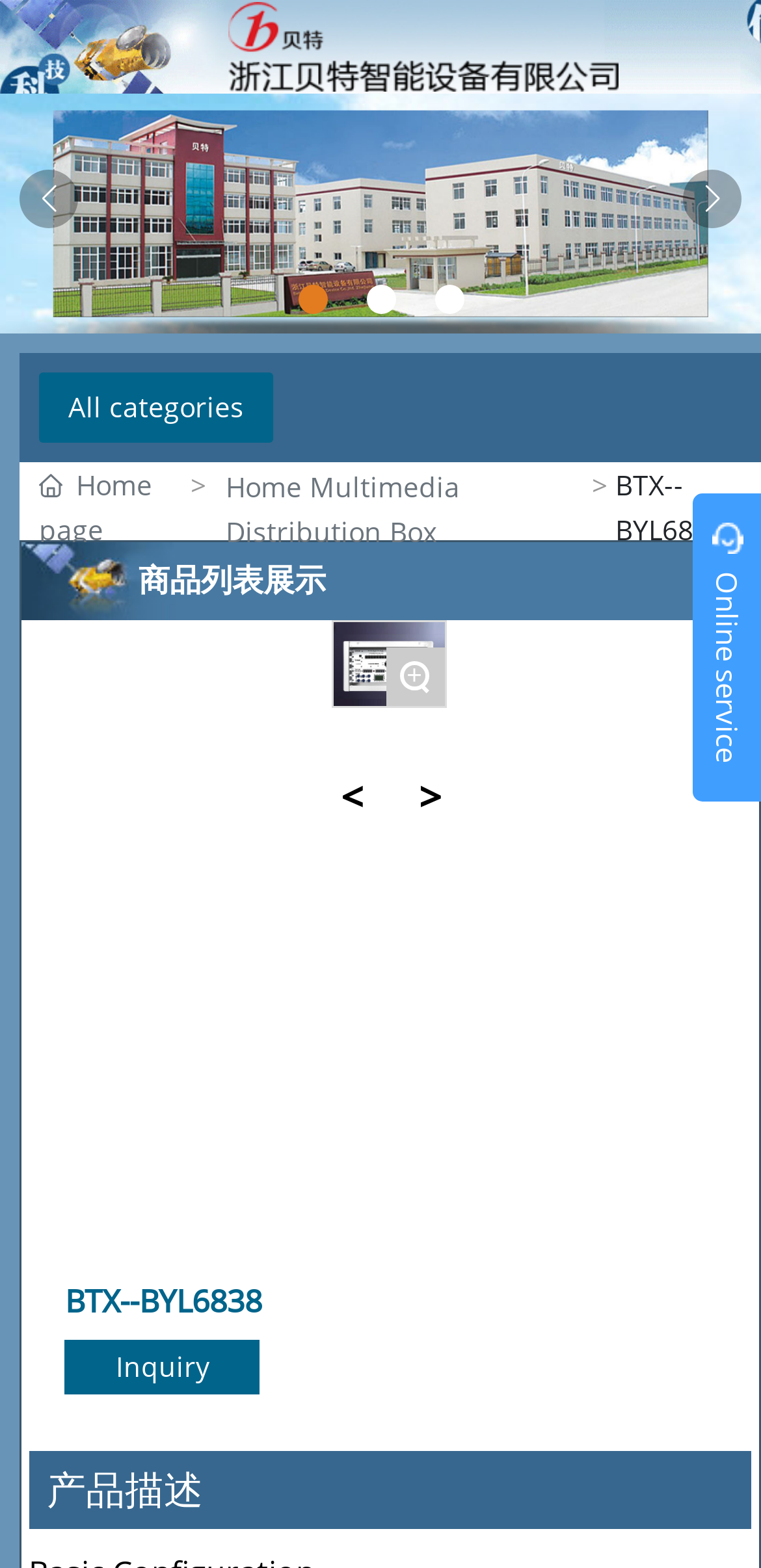Show the bounding box coordinates of the region that should be clicked to follow the instruction: "Click the 'Next slide' button."

[0.897, 0.109, 0.974, 0.146]